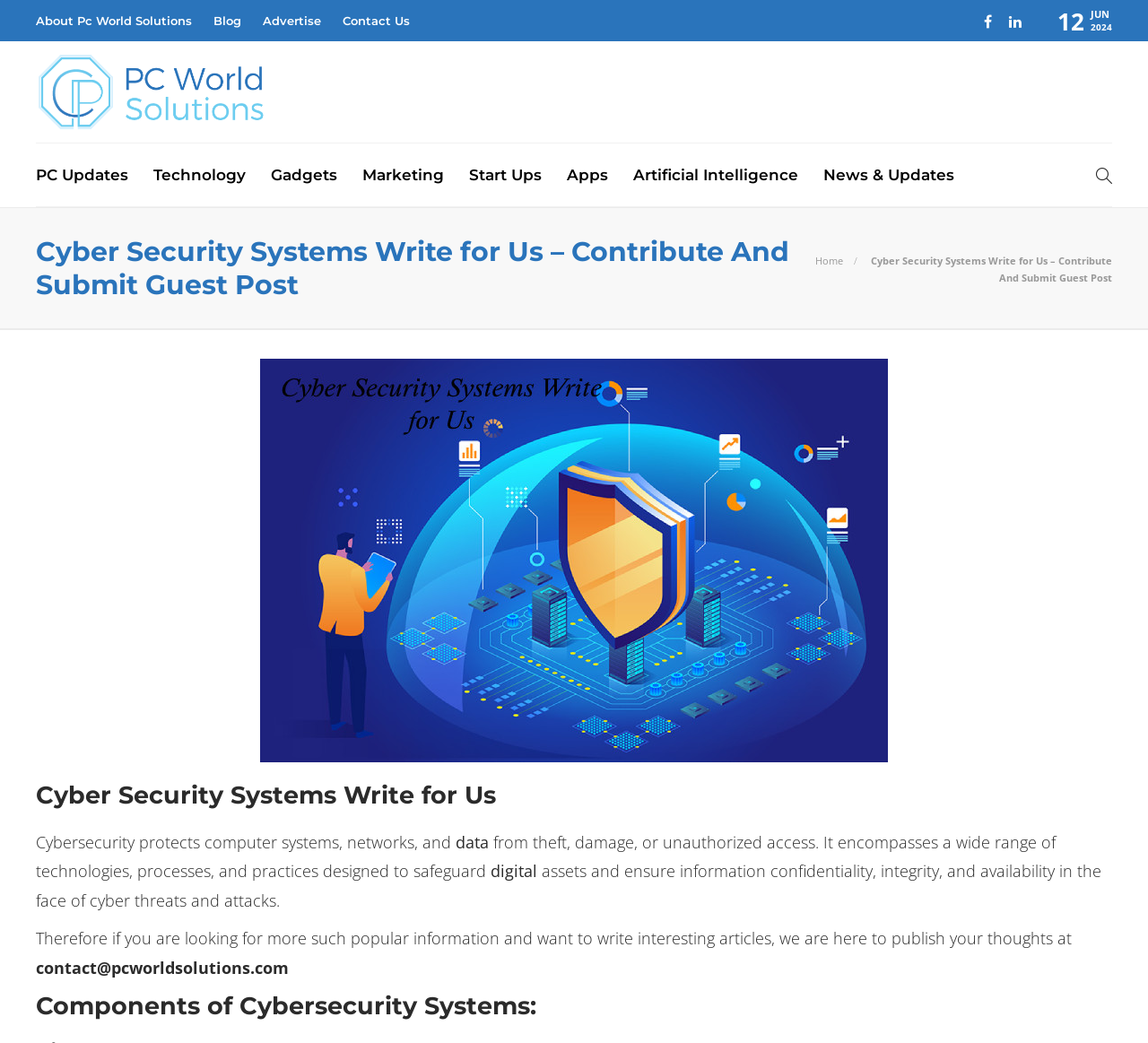For the following element description, predict the bounding box coordinates in the format (top-left x, top-left y, bottom-right x, bottom-right y). All values should be floating point numbers between 0 and 1. Description: Gta 6 Police Chase Footage

[0.434, 0.765, 0.645, 0.78]